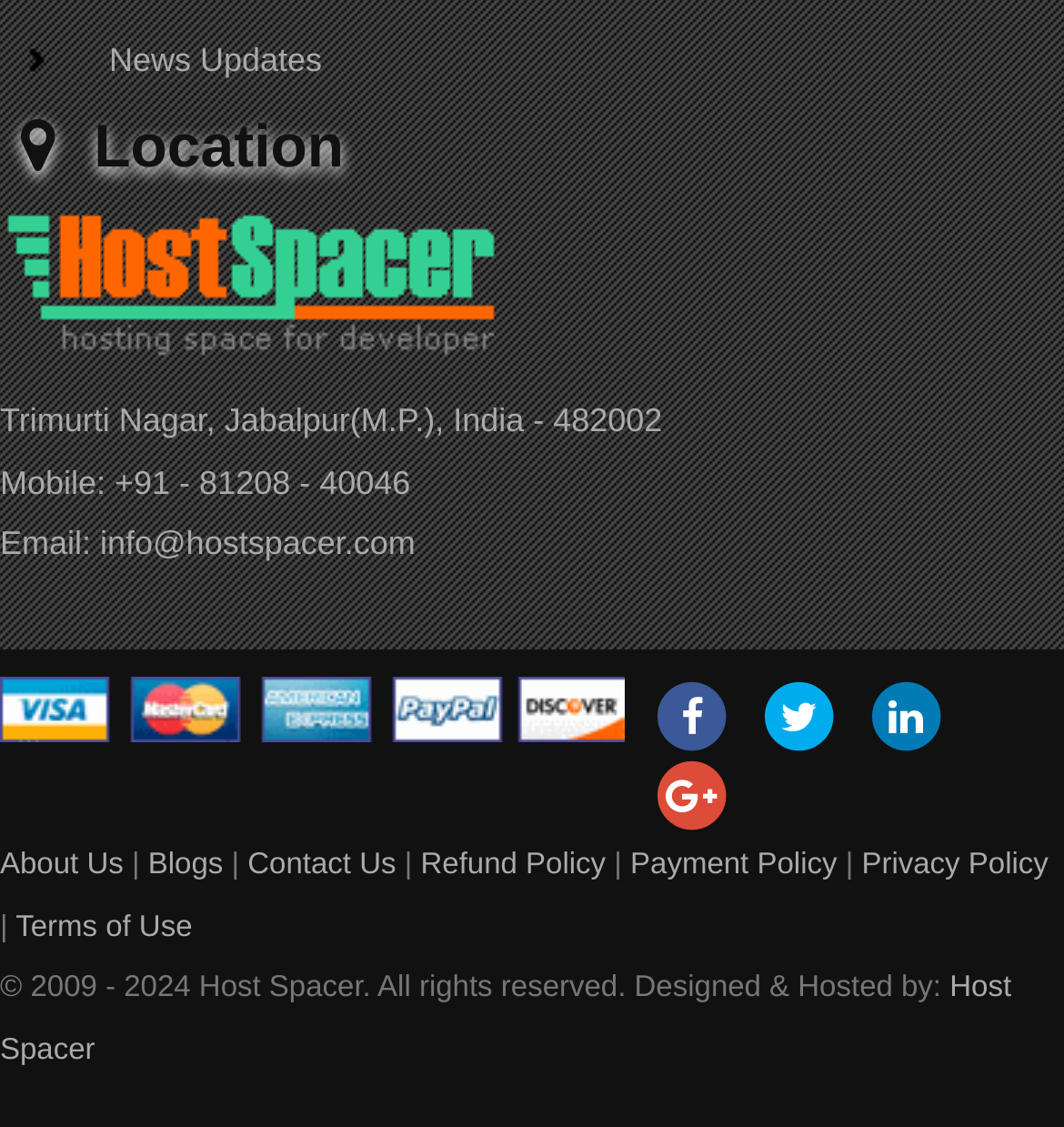Please mark the bounding box coordinates of the area that should be clicked to carry out the instruction: "View Location".

[0.0, 0.102, 0.9, 0.159]